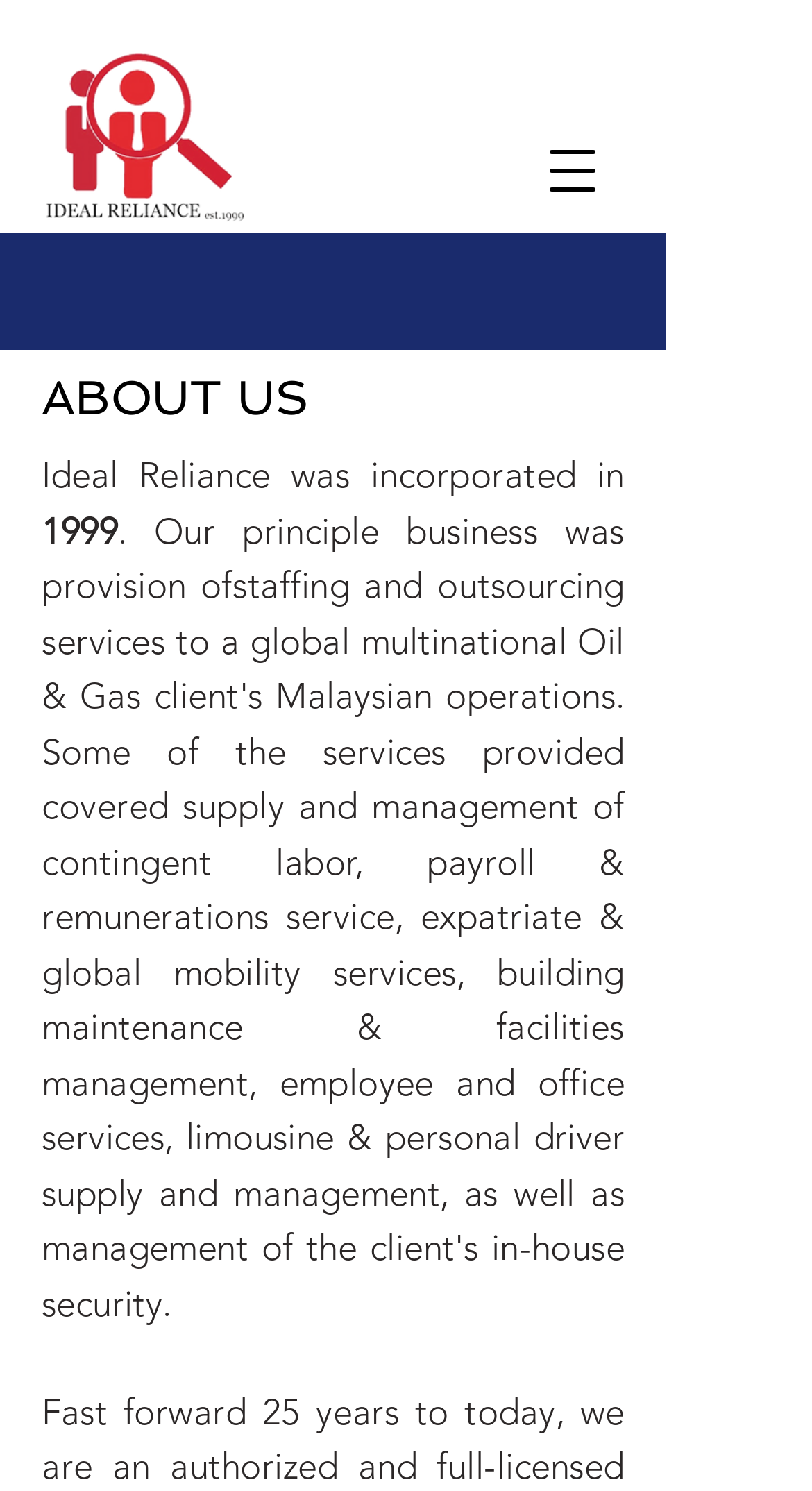Using the webpage screenshot, locate the HTML element that fits the following description and provide its bounding box: "aria-label="Open navigation menu"".

[0.641, 0.08, 0.769, 0.149]